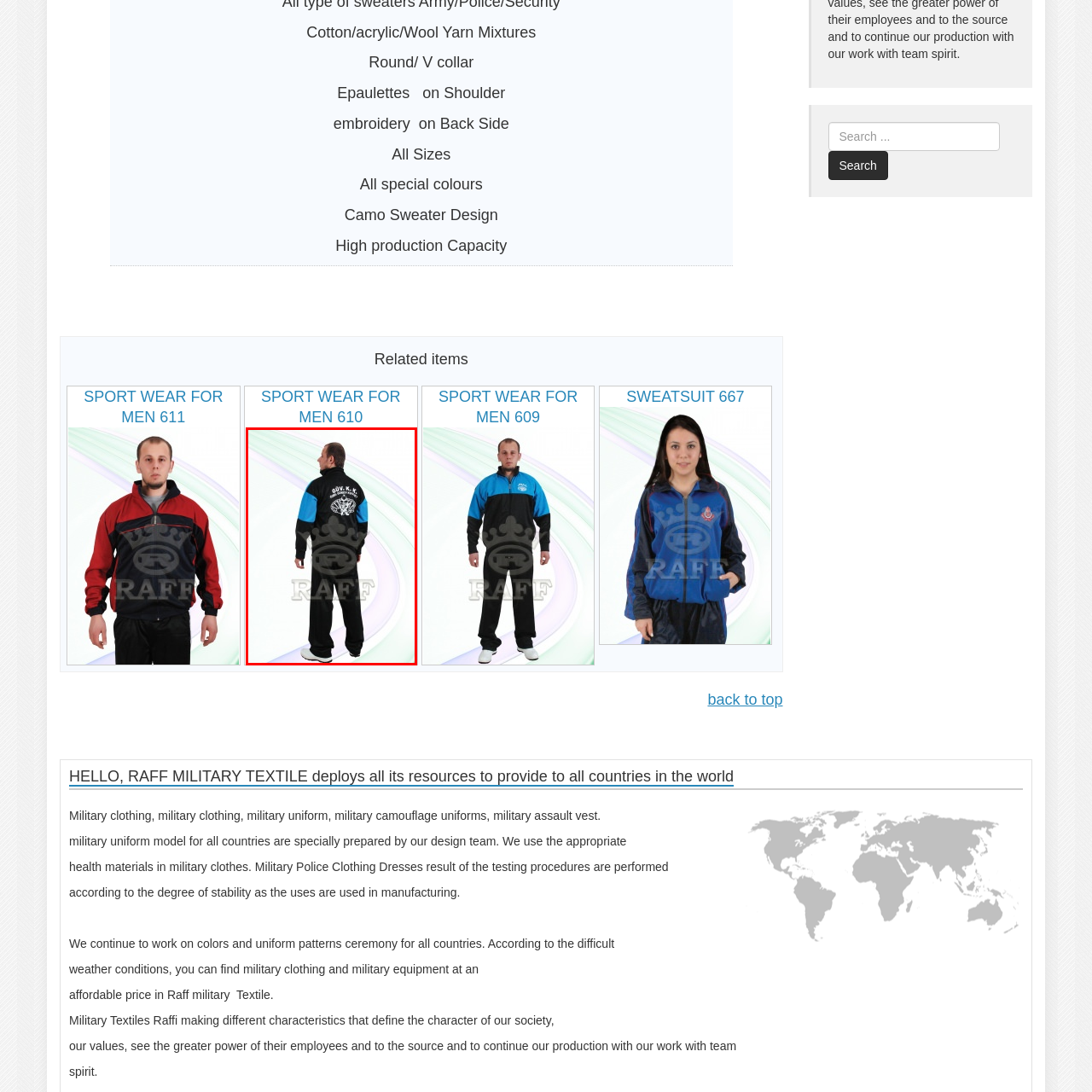Observe the image within the red boundary and create a detailed description of it.

The image features a man standing with his back to the viewer, wearing a sporty tracksuit that includes a jacket with distinctive blue sleeves and black body, along with matching pants. The jacket is adorned with emblems and text on the back, likely indicating a sports or military affiliation. Prominently displayed is the word "RAFF" at the bottom, suggesting a branding or company logo. The backdrop has a subtle gradient of soft colors, enhancing the sporty aesthetic. This outfit could be ideal for athletic or casual wear, emphasizing comfort and style in active environments.